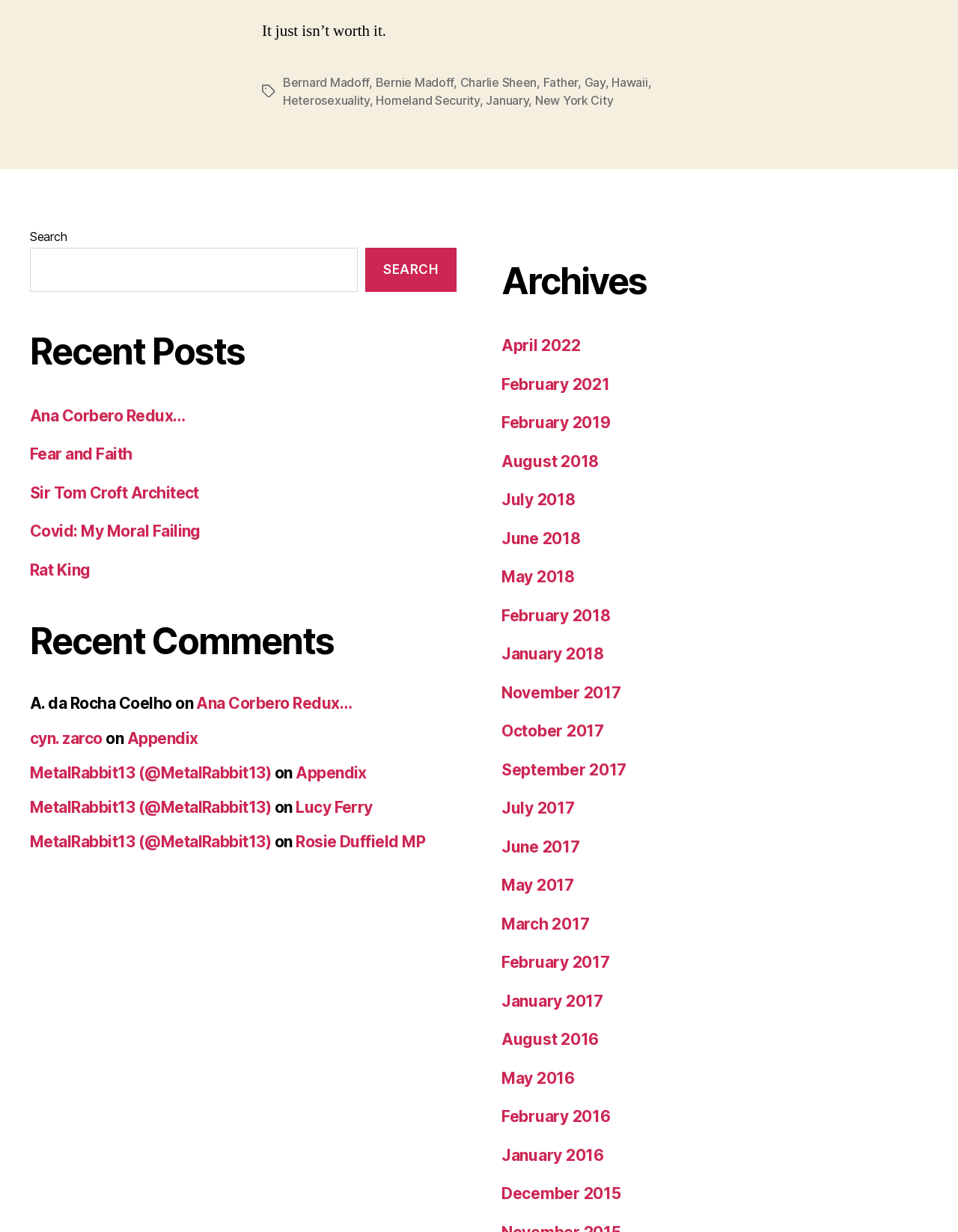Carefully observe the image and respond to the question with a detailed answer:
What is the name of the author listed at the bottom of the page?

The author's name is listed at the bottom of the page in the footer section at [0.031, 0.571, 0.477, 0.587] as 'A. da Rocha Coelho'.